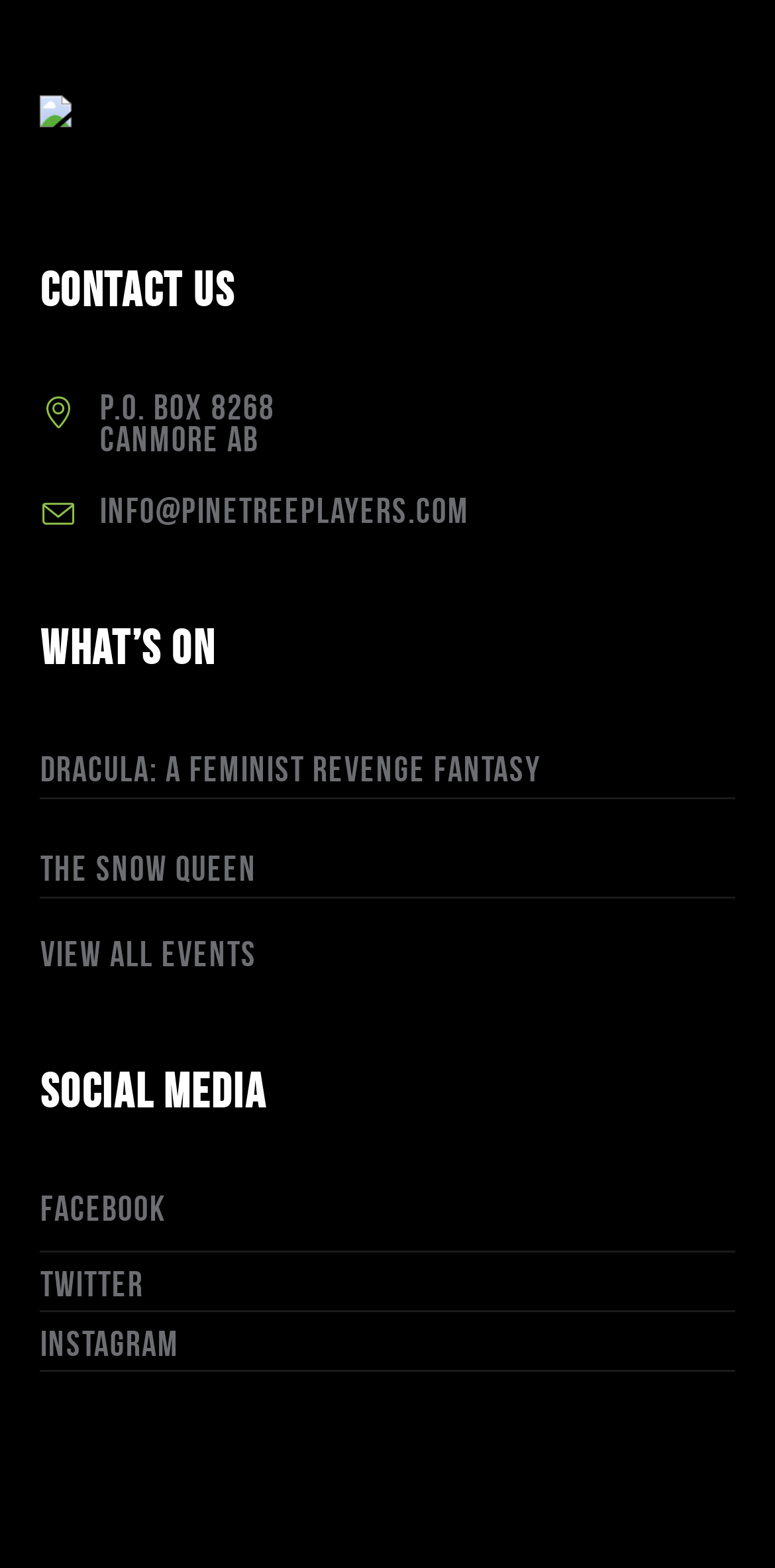What is the email address of Pinetree Players Theatre?
Provide a comprehensive and detailed answer to the question.

I found the email address by looking at the link element under the 'Contact Us' section, which provides the email address of the theatre.